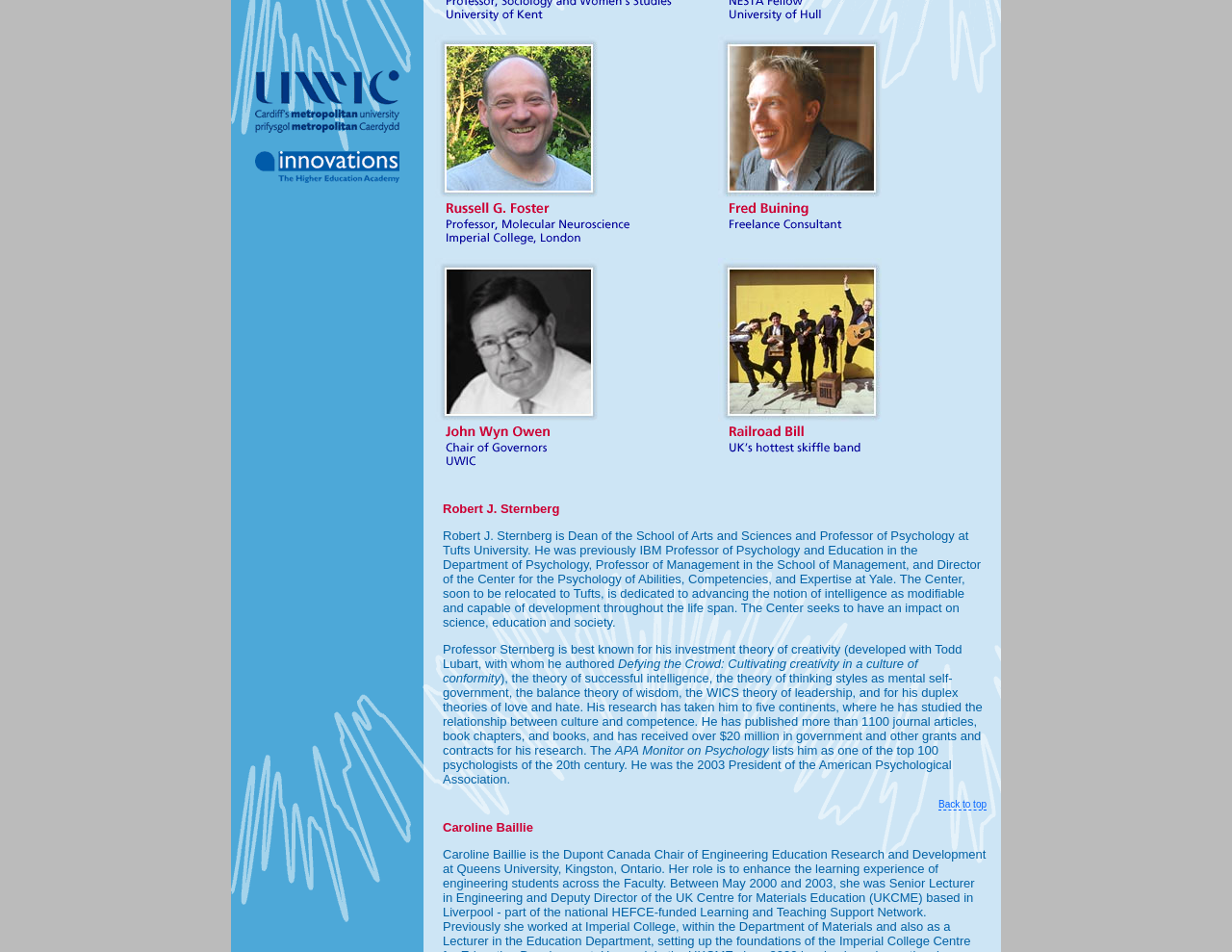Based on the element description alt="Portrait of Russell G. Foster", identify the bounding box of the UI element in the given webpage screenshot. The coordinates should be in the format (top-left x, top-left y, bottom-right x, bottom-right y) and must be between 0 and 1.

[0.353, 0.196, 0.58, 0.272]